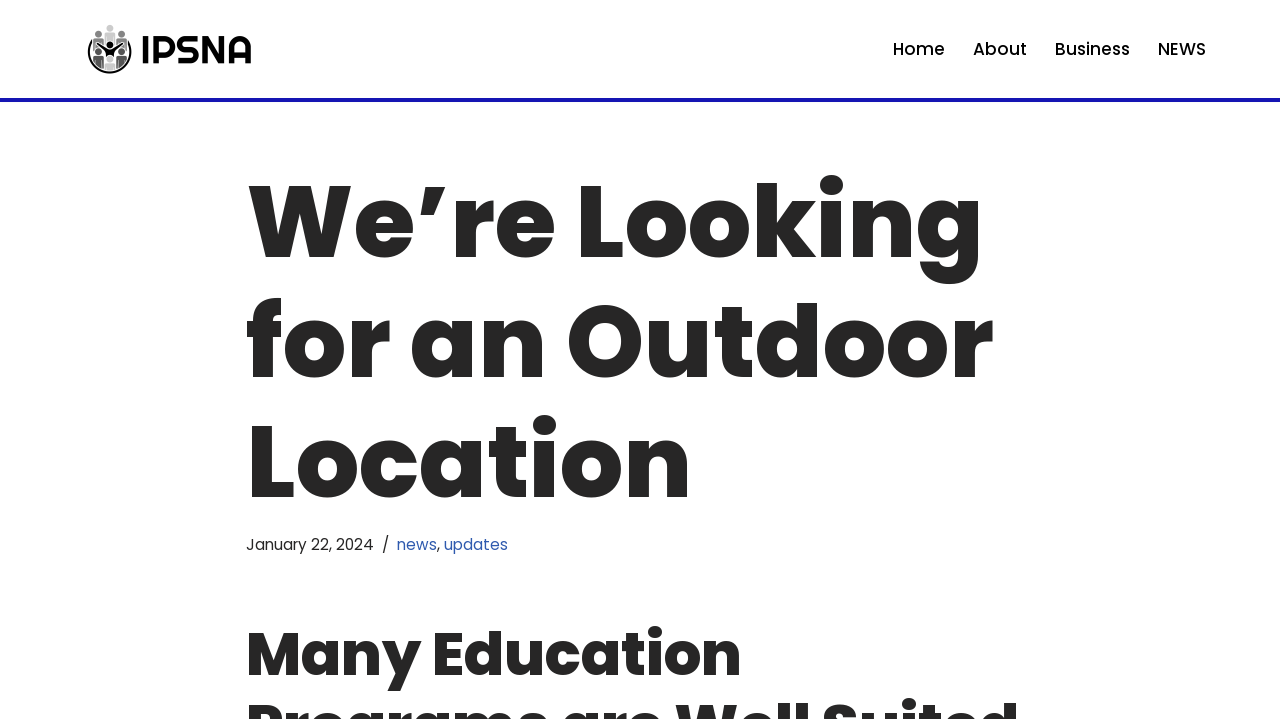Find the bounding box coordinates for the area you need to click to carry out the instruction: "Check latest news". The coordinates should be four float numbers between 0 and 1, indicated as [left, top, right, bottom].

[0.905, 0.049, 0.942, 0.088]